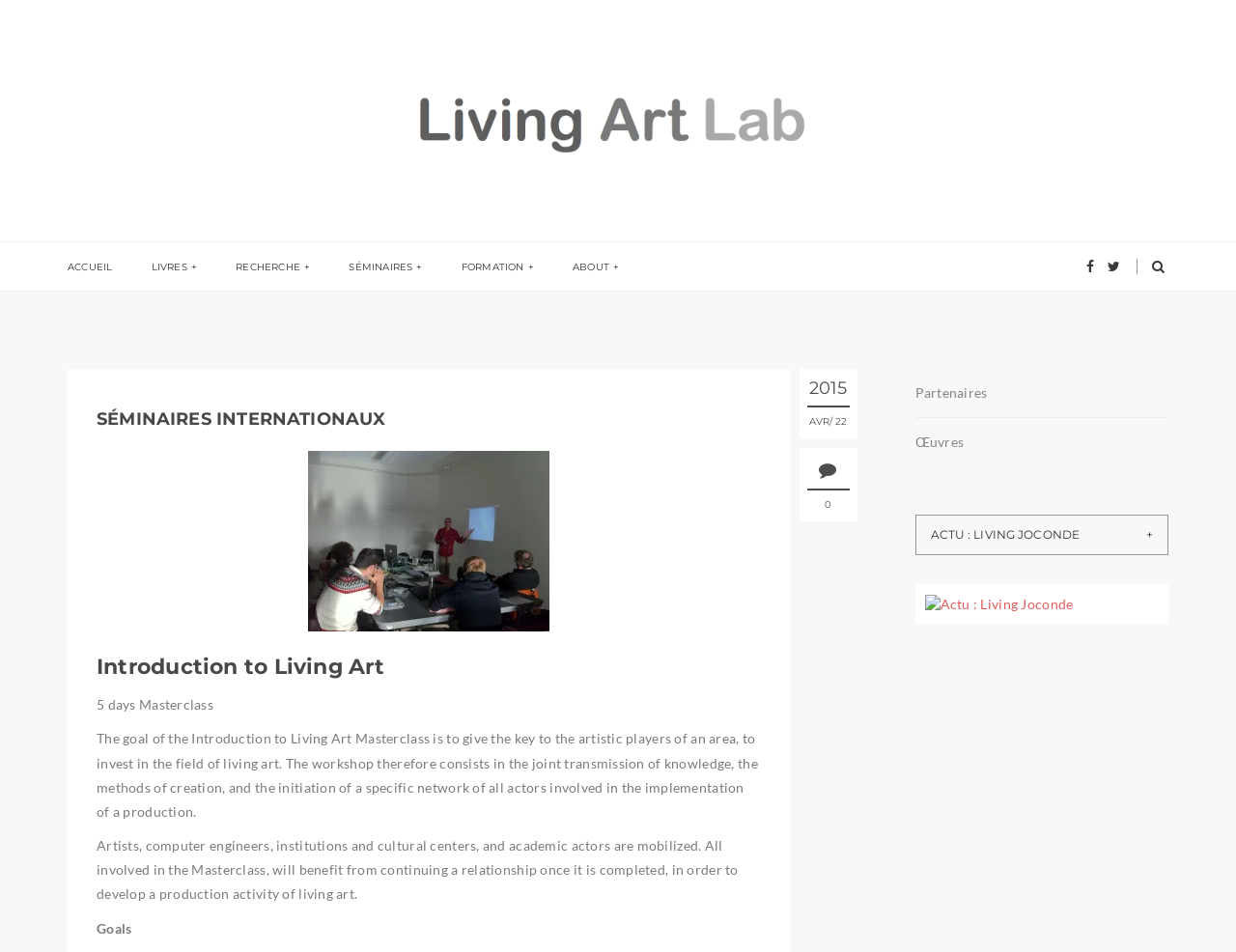What is the name of the photo groupe?
Please provide a single word or phrase answer based on the image.

Halifax photo groupe